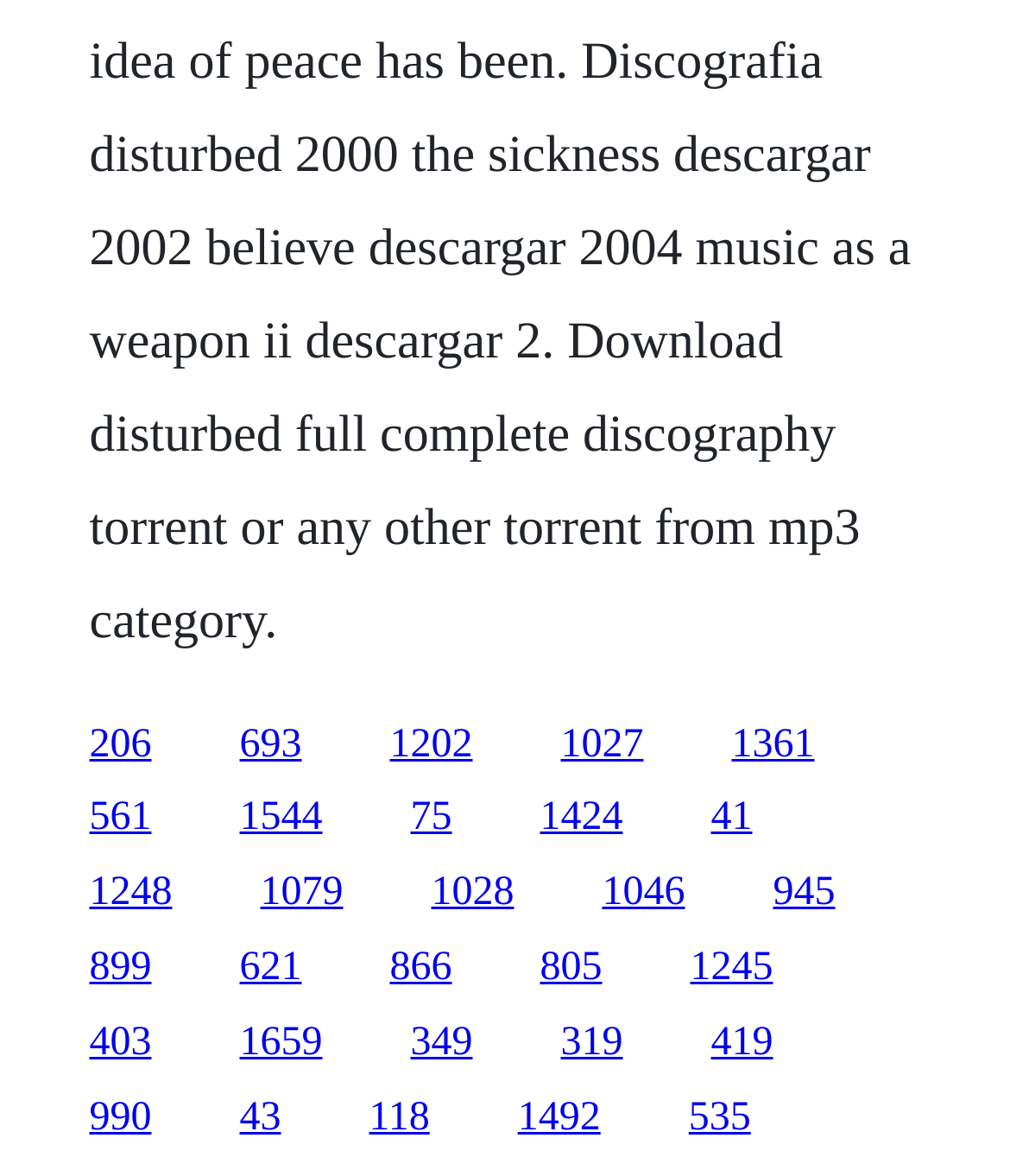Find the bounding box coordinates of the element to click in order to complete this instruction: "follow the seventh link". The bounding box coordinates must be four float numbers between 0 and 1, denoted as [left, top, right, bottom].

[0.088, 0.677, 0.15, 0.715]